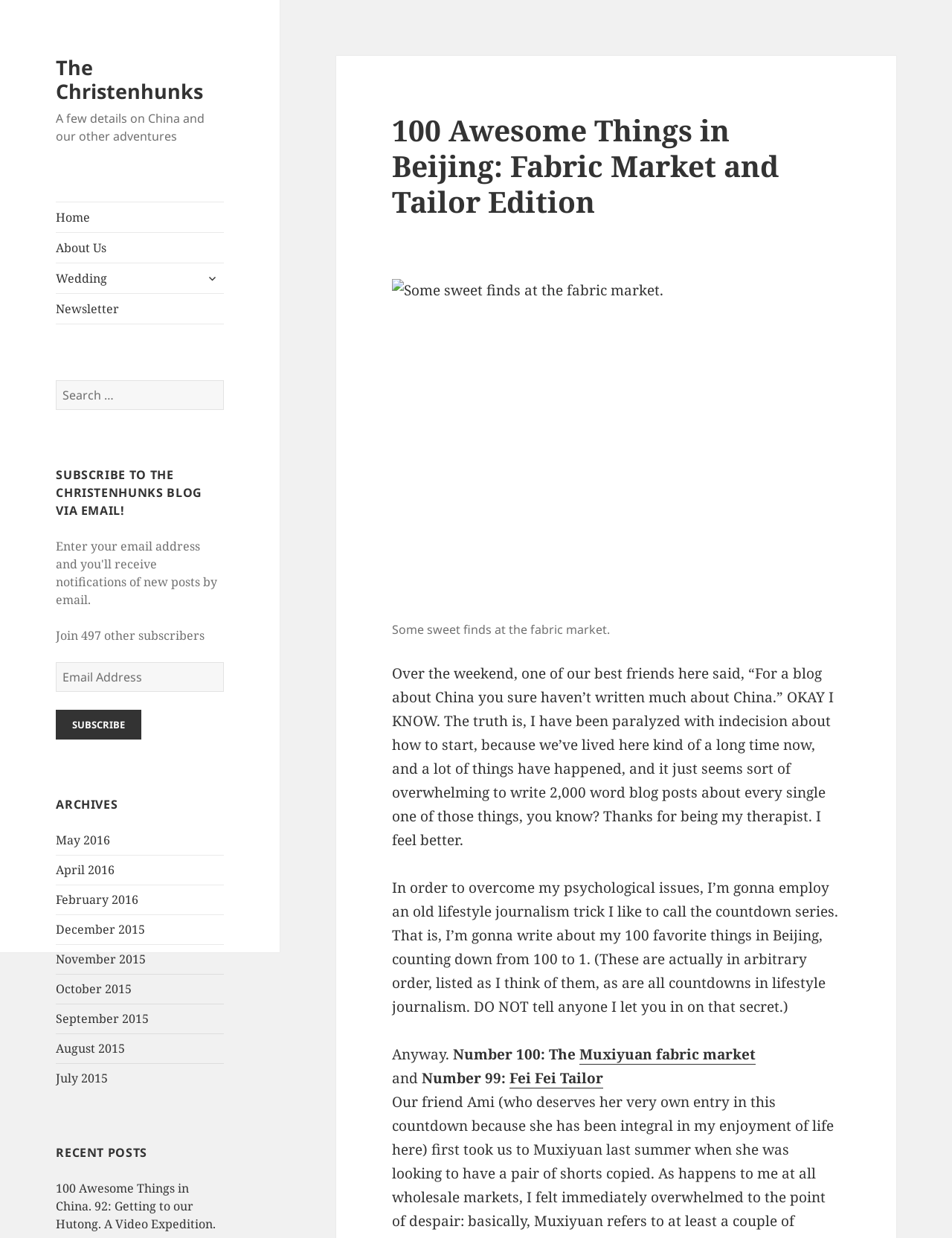With reference to the screenshot, provide a detailed response to the question below:
What is the topic of the recent post?

I determined the topic of the recent post by looking at the heading and the content of the post. The heading says '100 Awesome Things in Beijing: Fabric Market and Tailor Edition', and the post talks about the author's experience with fabric markets and tailors in Beijing. This suggests that the topic of the post is the author's favorite things in Beijing, specifically related to fabric markets and tailors.